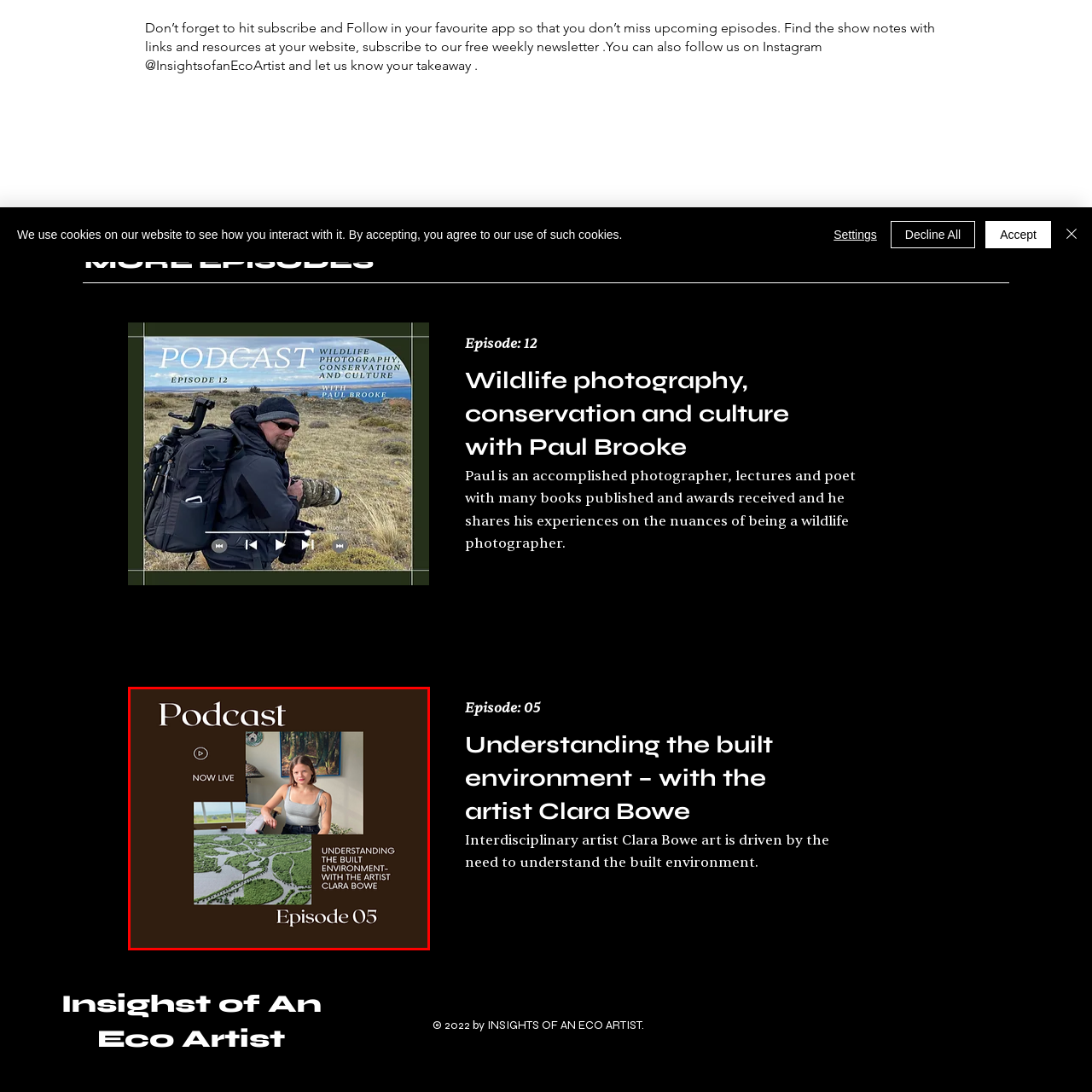Generate a detailed caption for the picture that is marked by the red rectangle.

This image promotes Episode 05 of a podcast titled "Understanding the Built Environment," featuring interdisciplinary artist Clara Bowe. The design showcases a rich, dark background with elegant typography. Clara Bowe is depicted sitting casually, engaged in a discussion while gesturing towards an intricate model of a landscape, highlighting her artistic approach to understanding environments. In the top corner, a play button indicates that the episode is now live, inviting listeners to tune in. The caption effectively combines visual and textual elements to attract an audience interested in art and architecture.